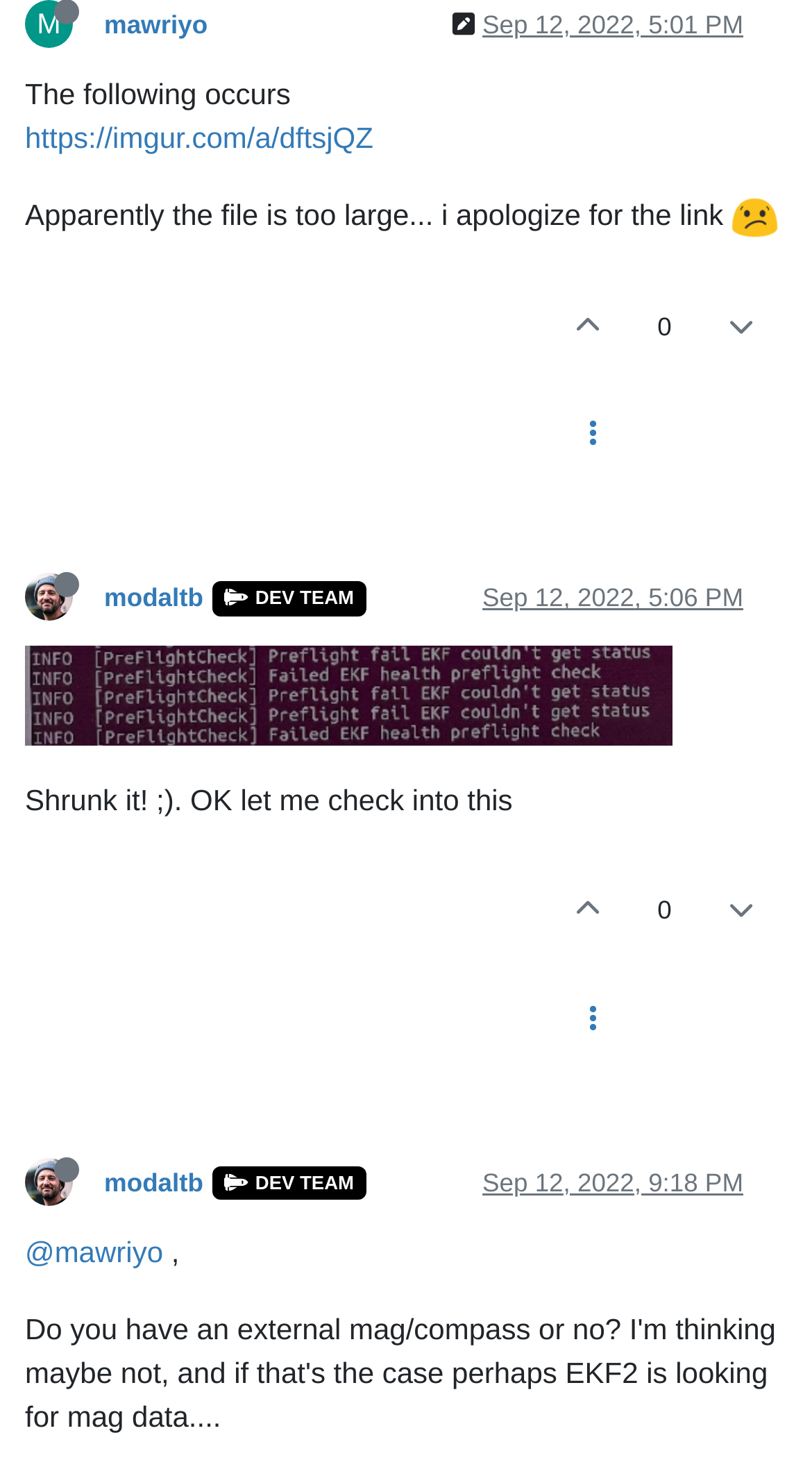Reply to the question with a single word or phrase:
How many links are there on this webpage?

14